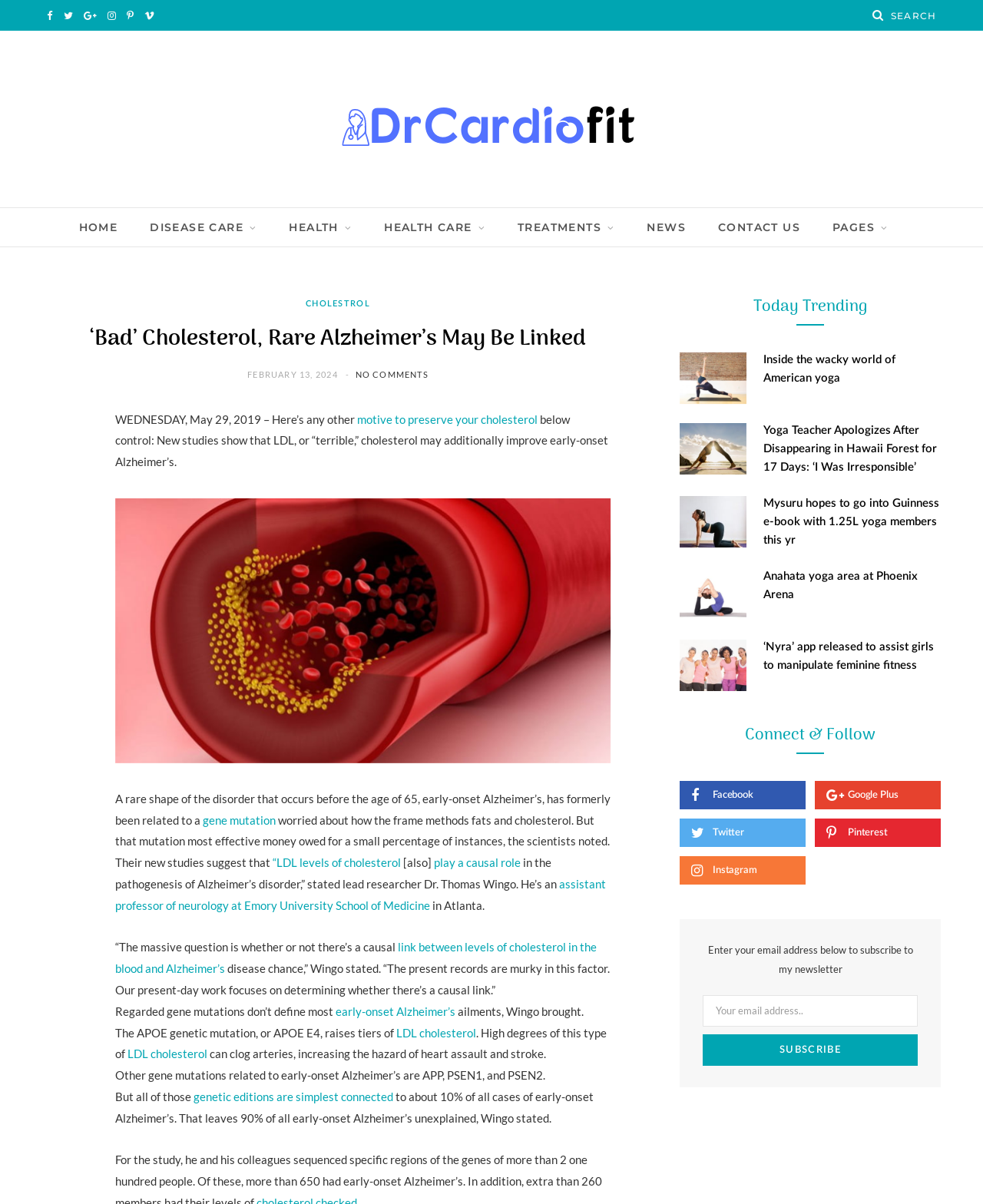Can you determine the main header of this webpage?

‘Bad’ Cholesterol, Rare Alzheimer’s May Be Linked